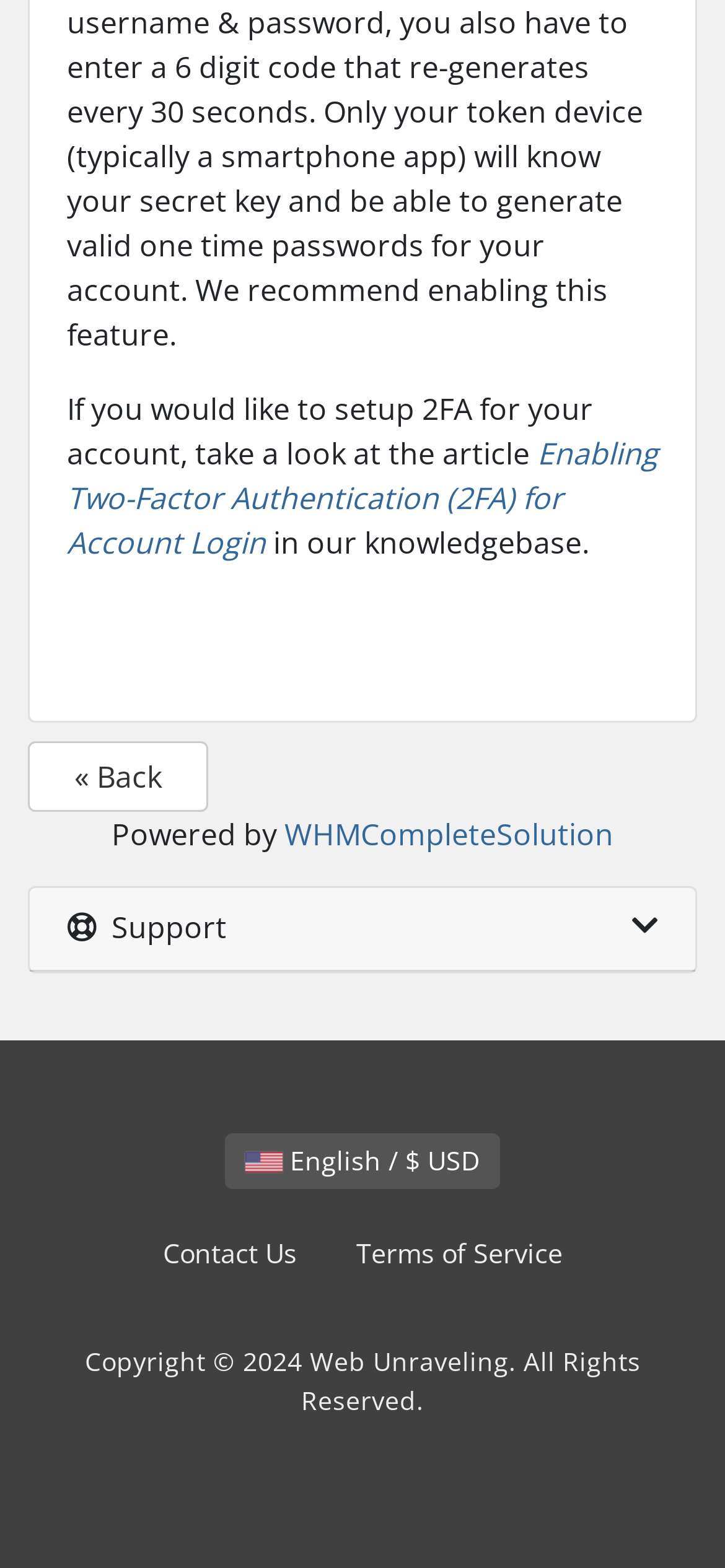What is the name of the company powering the solution?
Could you answer the question with a detailed and thorough explanation?

The text 'Powered by' is followed by a link to 'WHMCompleteSolution', which implies that WHMCompleteSolution is the company powering the solution.